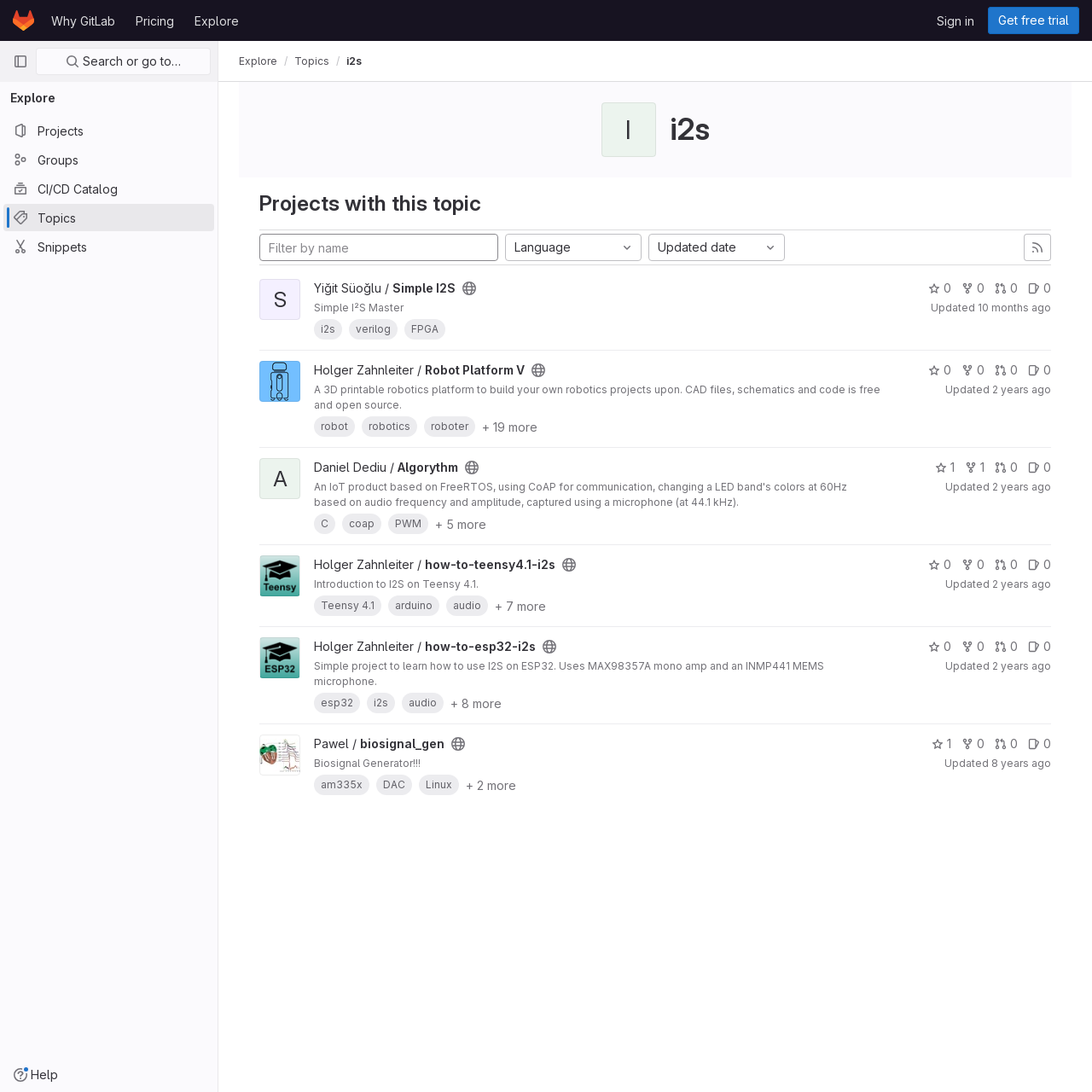Could you indicate the bounding box coordinates of the region to click in order to complete this instruction: "Subscribe to the new projects feed".

[0.938, 0.214, 0.962, 0.239]